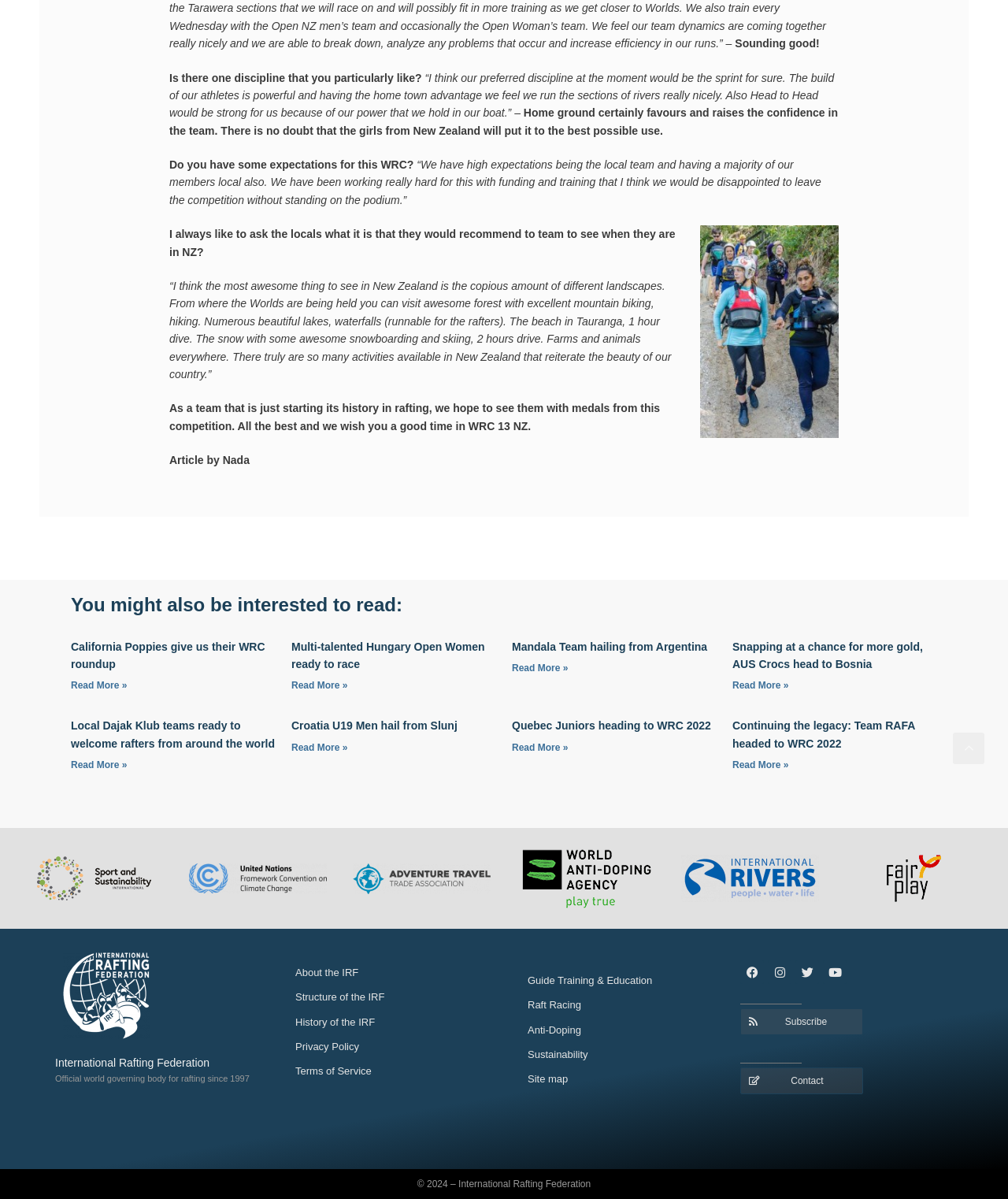Provide the bounding box coordinates of the HTML element described by the text: "Structure of the IRF".

[0.293, 0.827, 0.382, 0.837]